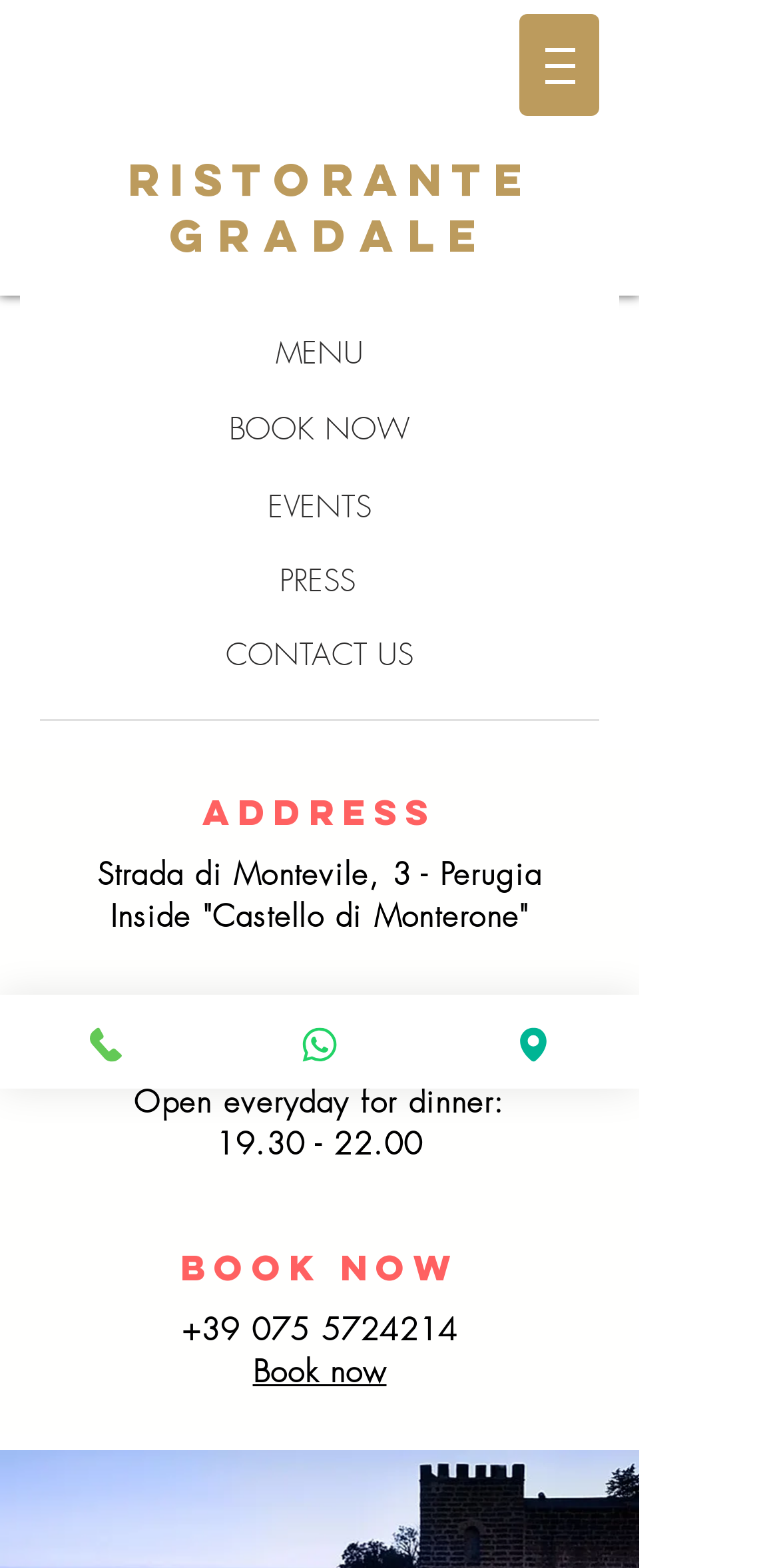Specify the bounding box coordinates for the region that must be clicked to perform the given instruction: "Click the navigation menu".

[0.667, 0.009, 0.769, 0.074]